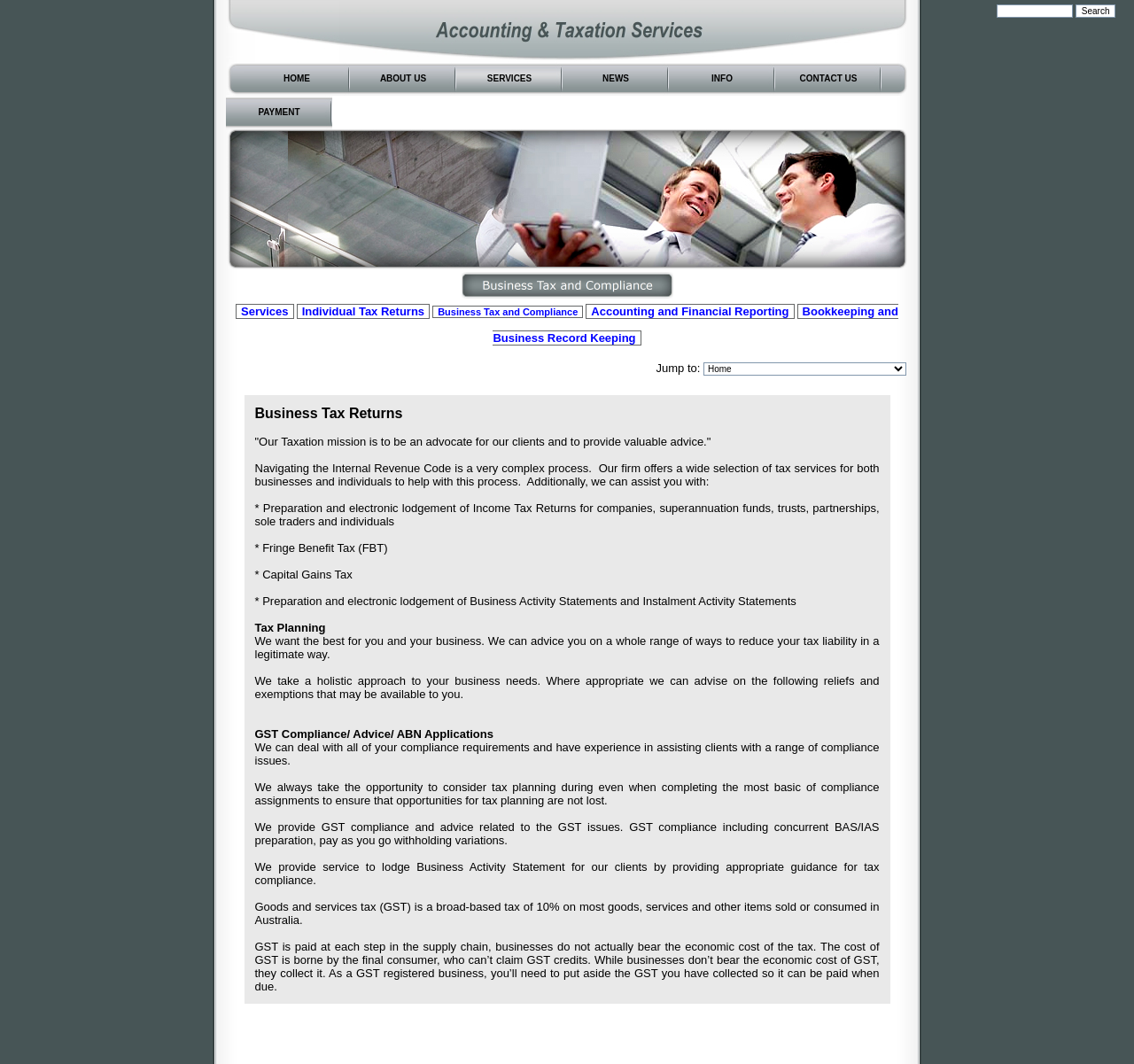What is the purpose of the 'Search' button?
Please craft a detailed and exhaustive response to the question.

The 'Search' button is likely used to search for specific content or services on the Janjua & Co. website. This is a common functionality found on many websites, and the presence of a search button and a textbox next to it suggests that users can input keywords or phrases to find relevant information.